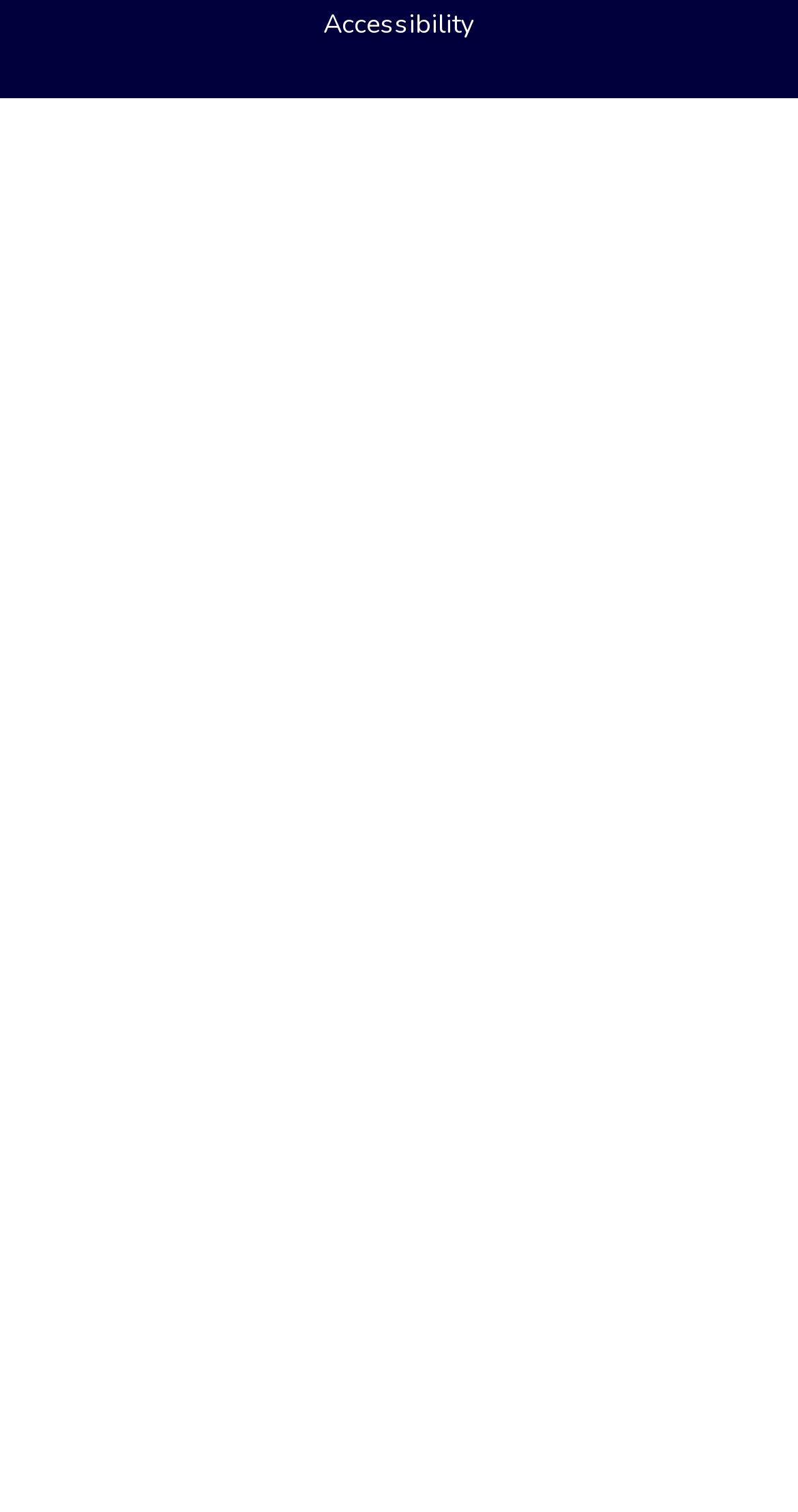Kindly determine the bounding box coordinates for the clickable area to achieve the given instruction: "Click on About".

[0.0, 0.065, 0.333, 0.123]